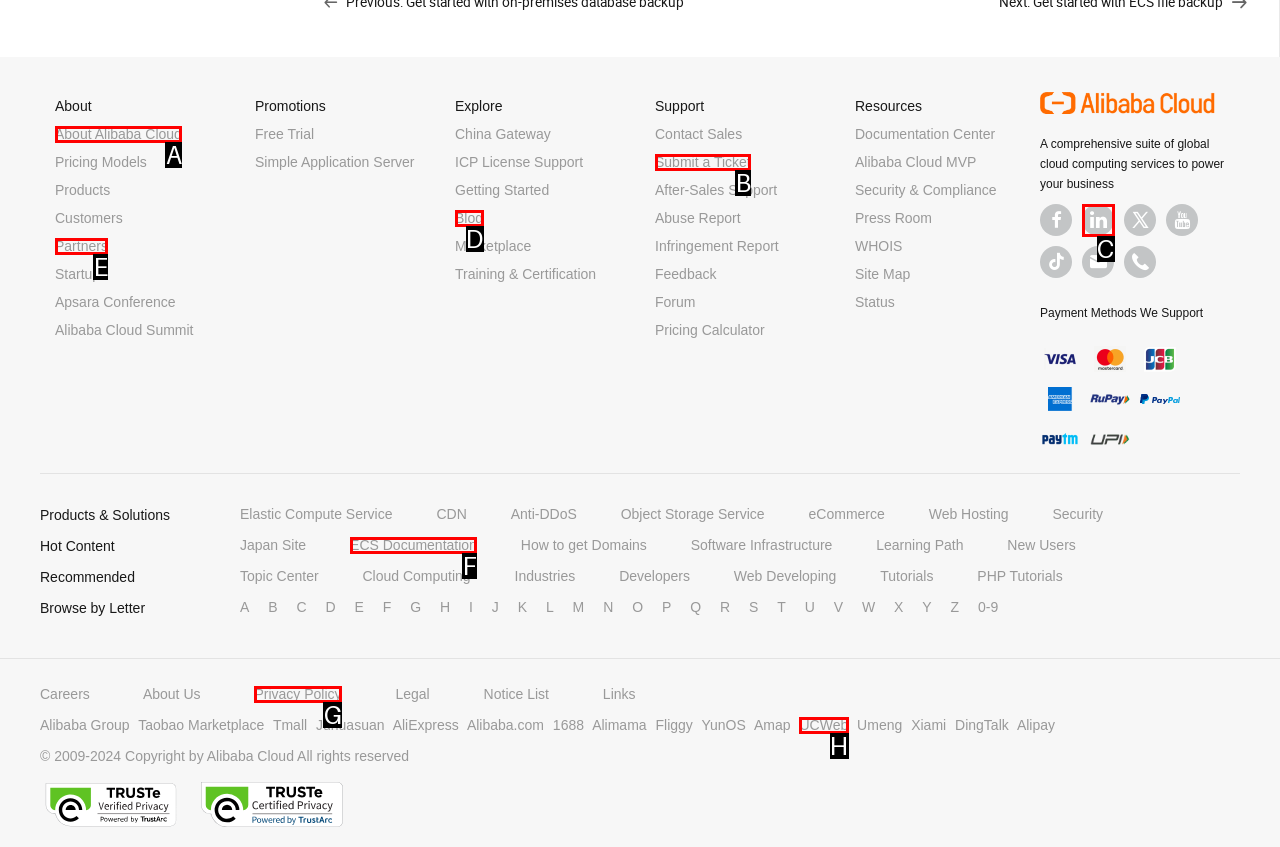Determine the letter of the element to click to accomplish this task: Click on About Alibaba Cloud. Respond with the letter.

A